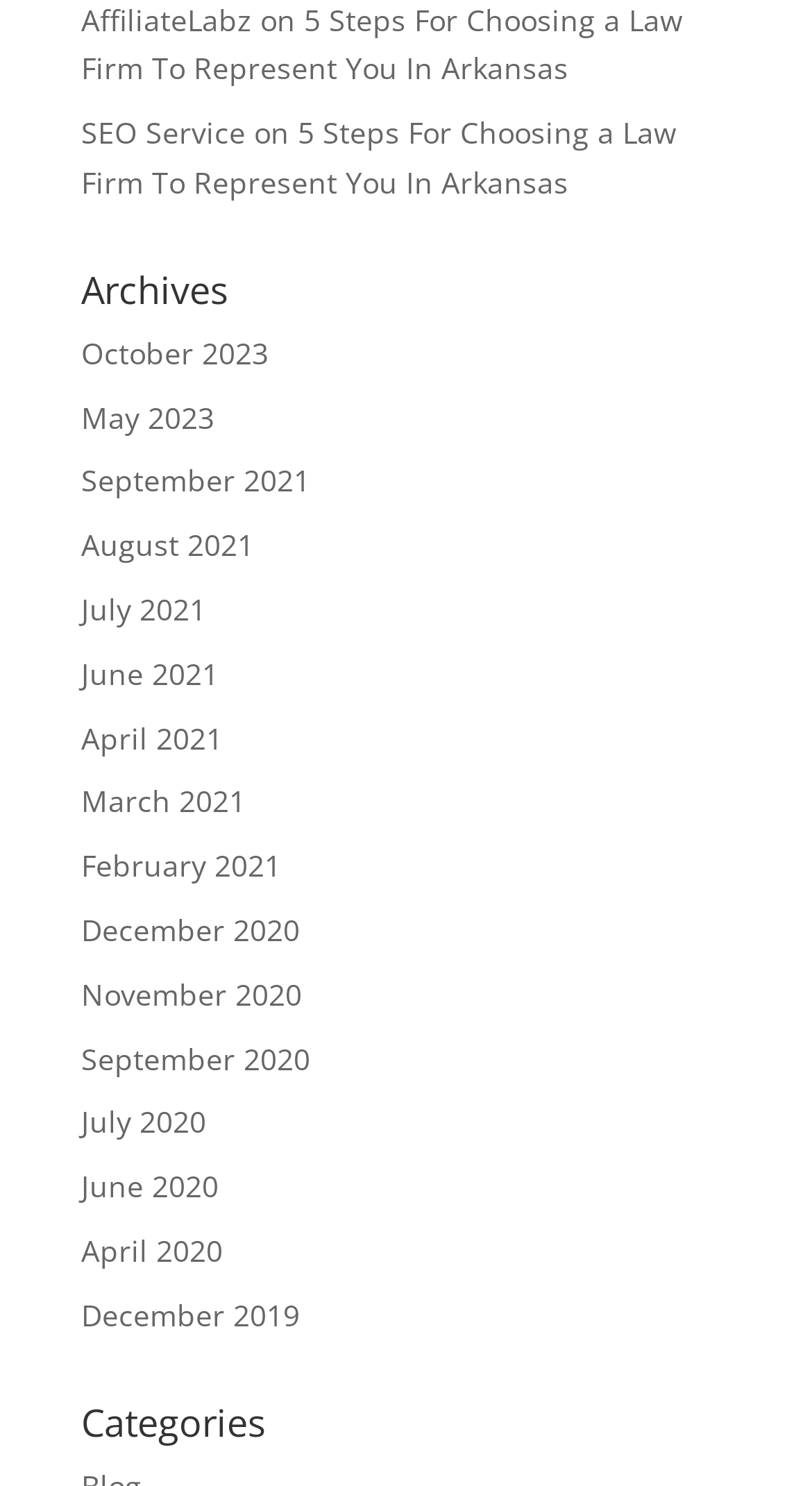What is the earliest year listed in the archives?
Your answer should be a single word or phrase derived from the screenshot.

2019